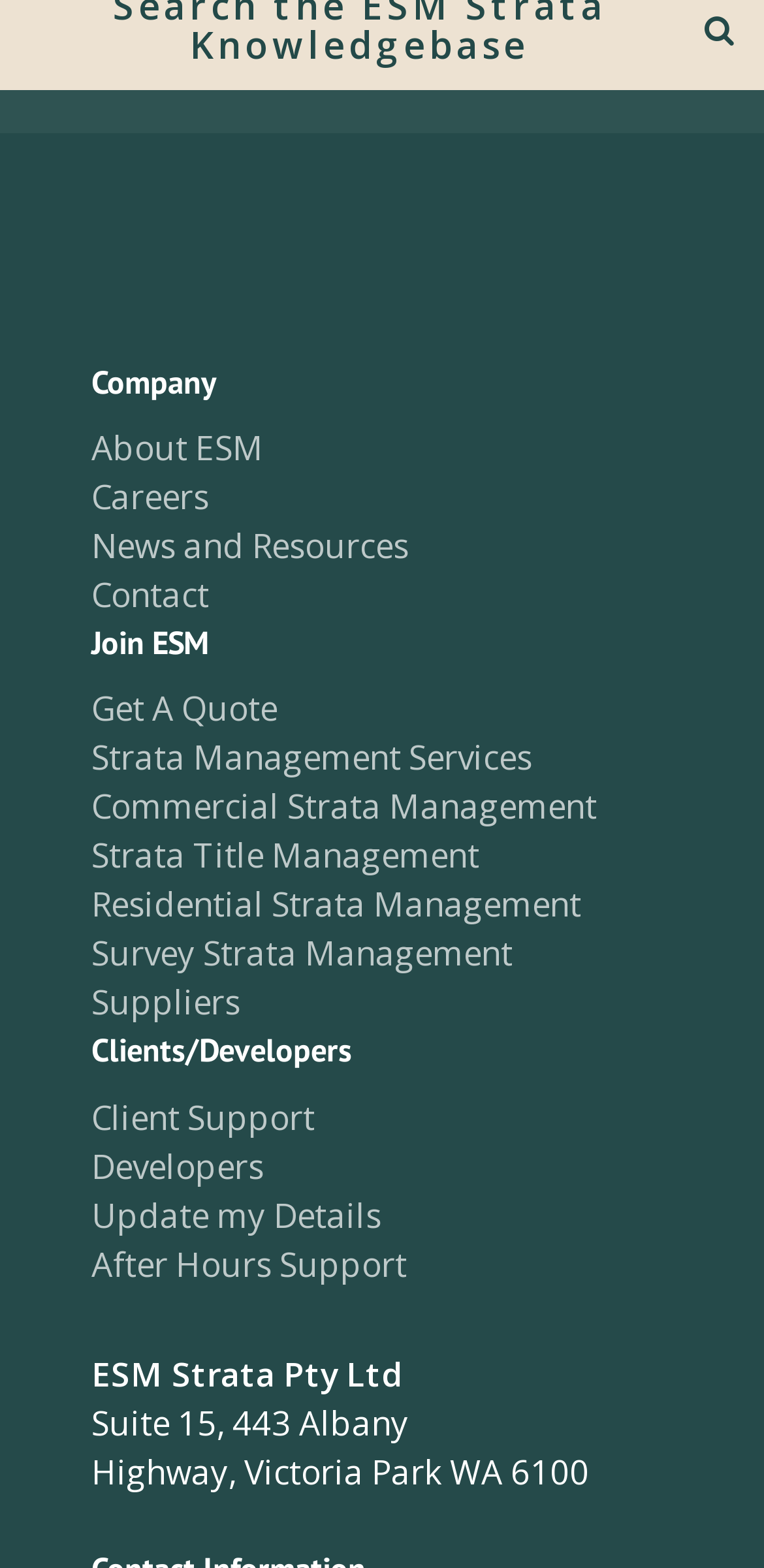Provide the bounding box coordinates of the UI element that matches the description: "alt="Traditional Chinese" title="Traditional Chinese"".

None